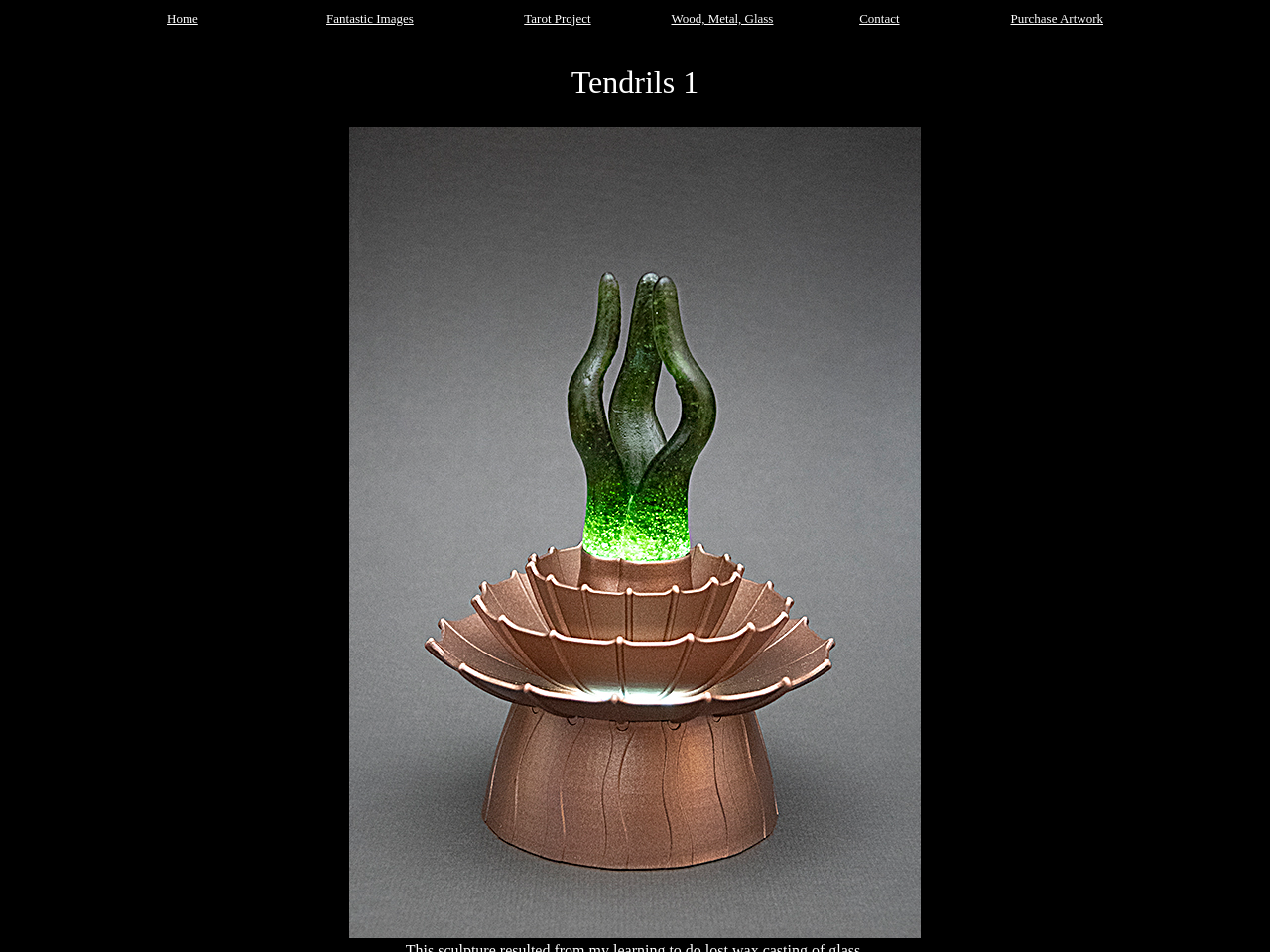From the webpage screenshot, predict the bounding box of the UI element that matches this description: "Contact".

[0.677, 0.009, 0.708, 0.027]